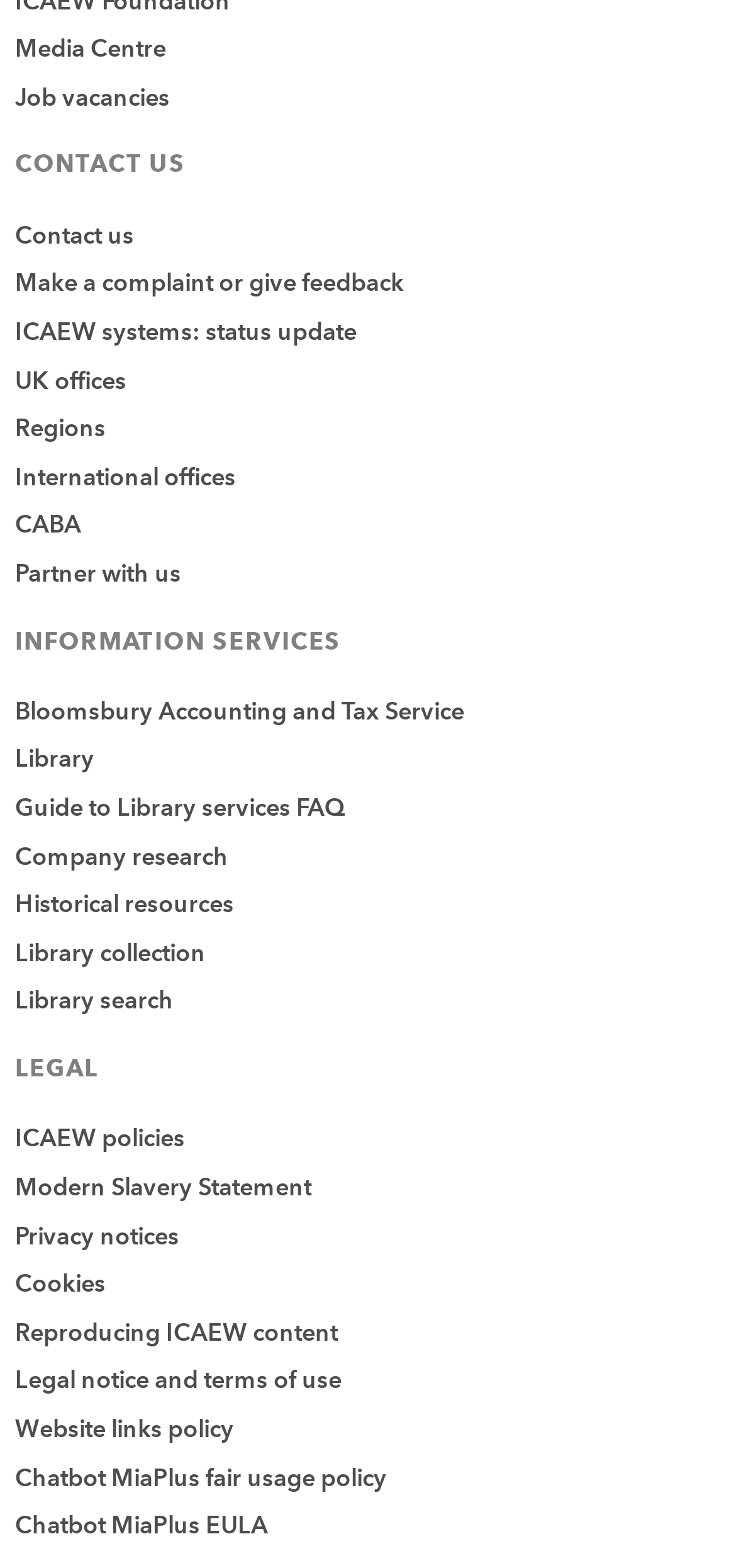Please reply to the following question with a single word or a short phrase:
What is the last link under the 'INFORMATION SERVICES' heading?

Library search